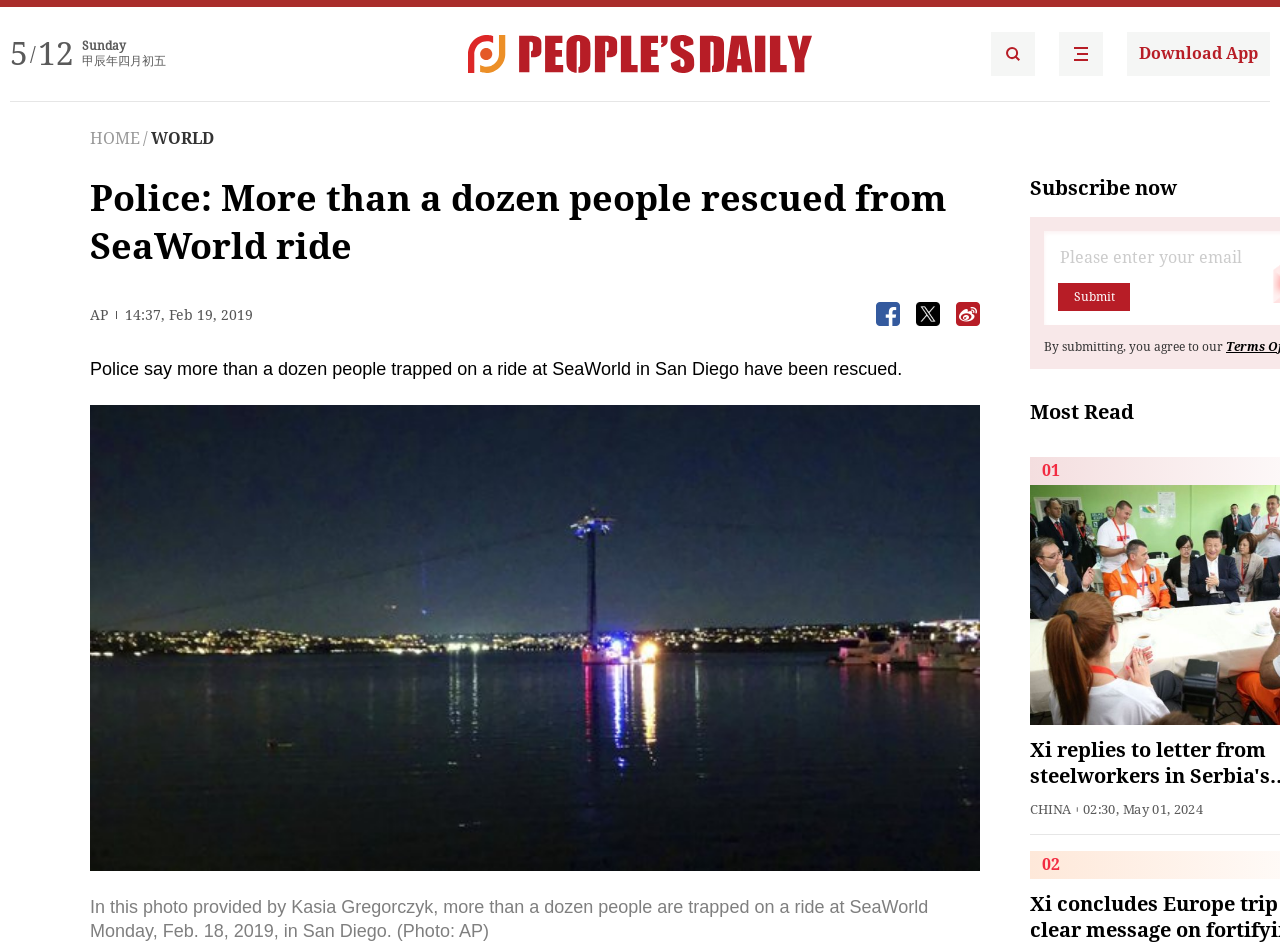Please give a succinct answer using a single word or phrase:
What is the name of the person who provided the photo?

Kasia Gregorczyk